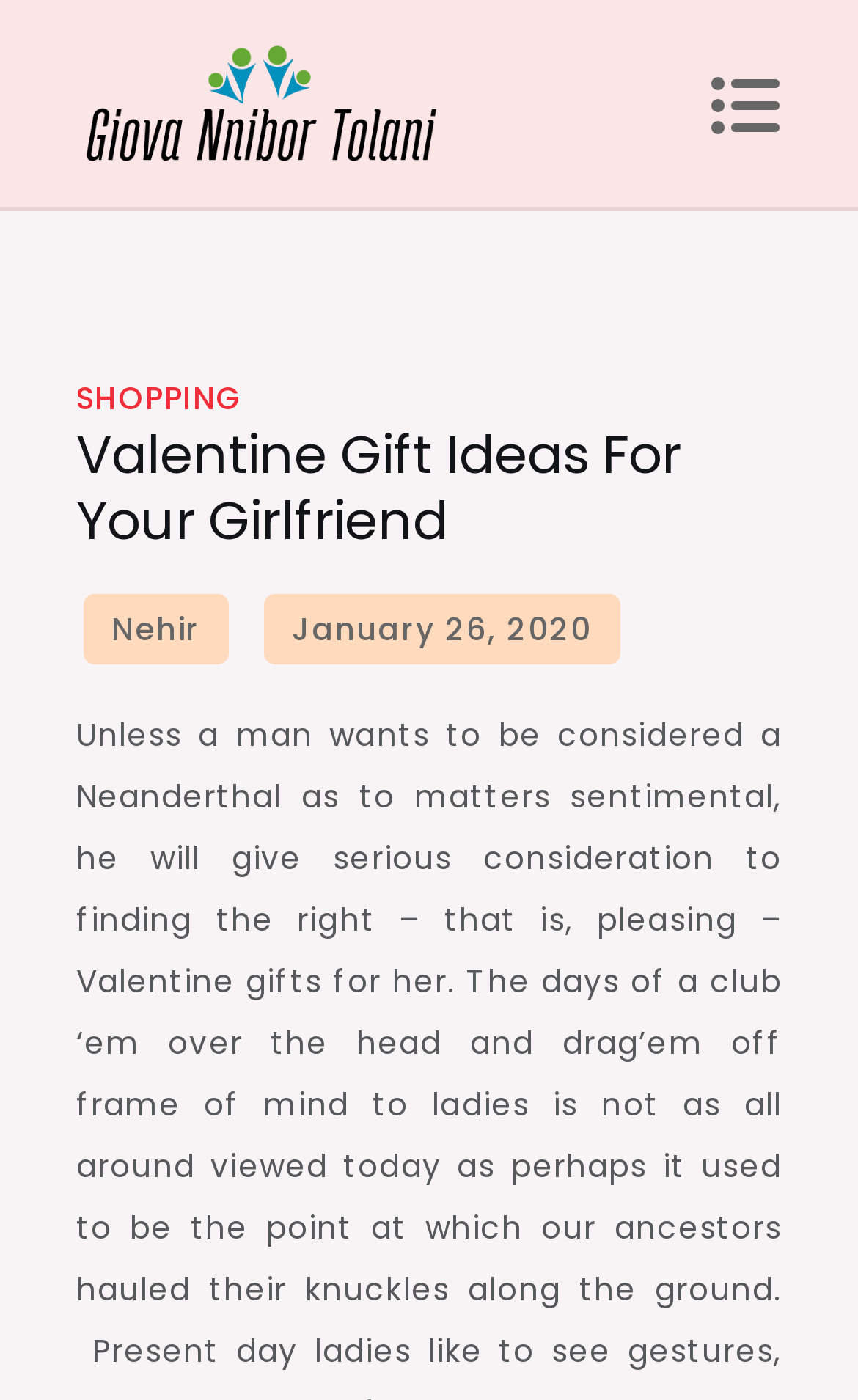Please answer the following question using a single word or phrase: 
How many images are there in the header section?

1